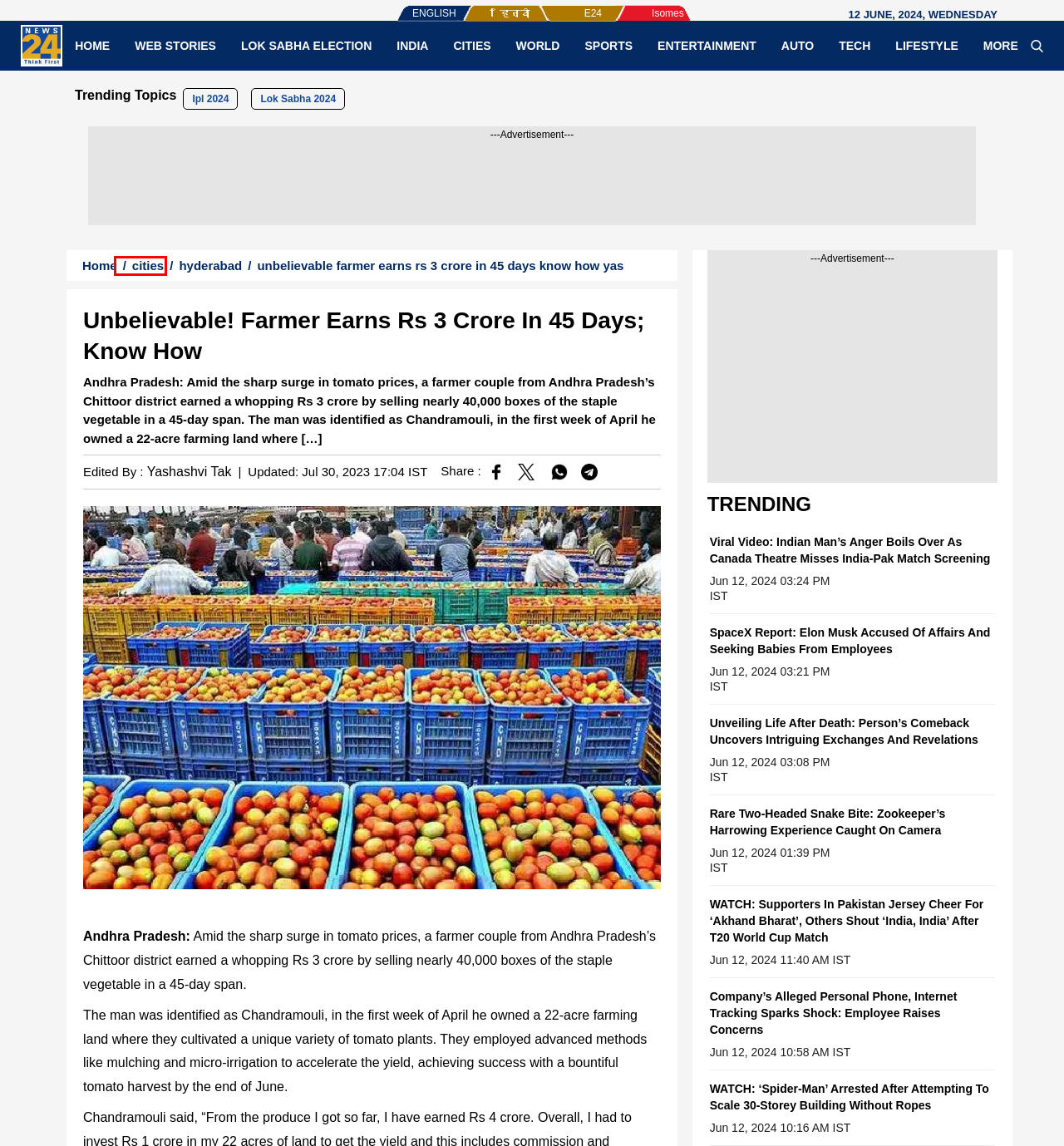Using the screenshot of a webpage with a red bounding box, pick the webpage description that most accurately represents the new webpage after the element inside the red box is clicked. Here are the candidates:
A. World News: International Affairs News, Breaking News Around The World
B. Two-Headed Snake Bite: Zookeeper's Close Call
C. Trending: After Mother's Cruel Secret Was Exposed To Son
D. Entertainment News: Celebrity Gossips, Bollywood News Today, Movies Reviews
E. News24: Get Breaking News, Latest News, India News & Updates
F. Cities News: Metro Cities News Today | News24
G. Yashashvi Tak, Author at News24
H. Lifestyle News: Diet Tips, Fashion Trends, Beauty Skin care, Relationship Tips

F